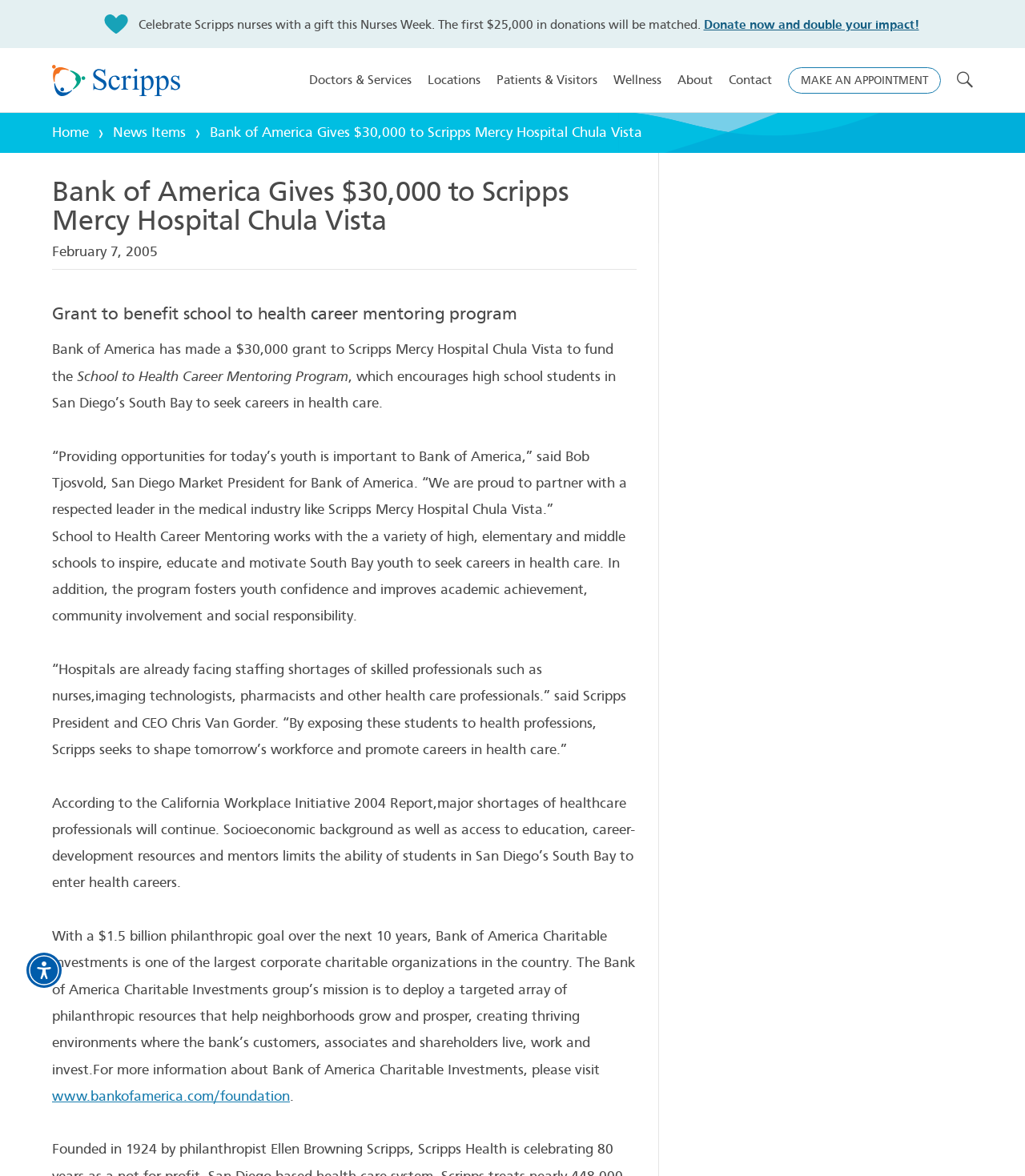What is the name of the hospital that received the grant?
Using the visual information, reply with a single word or short phrase.

Scripps Mercy Hospital Chula Vista